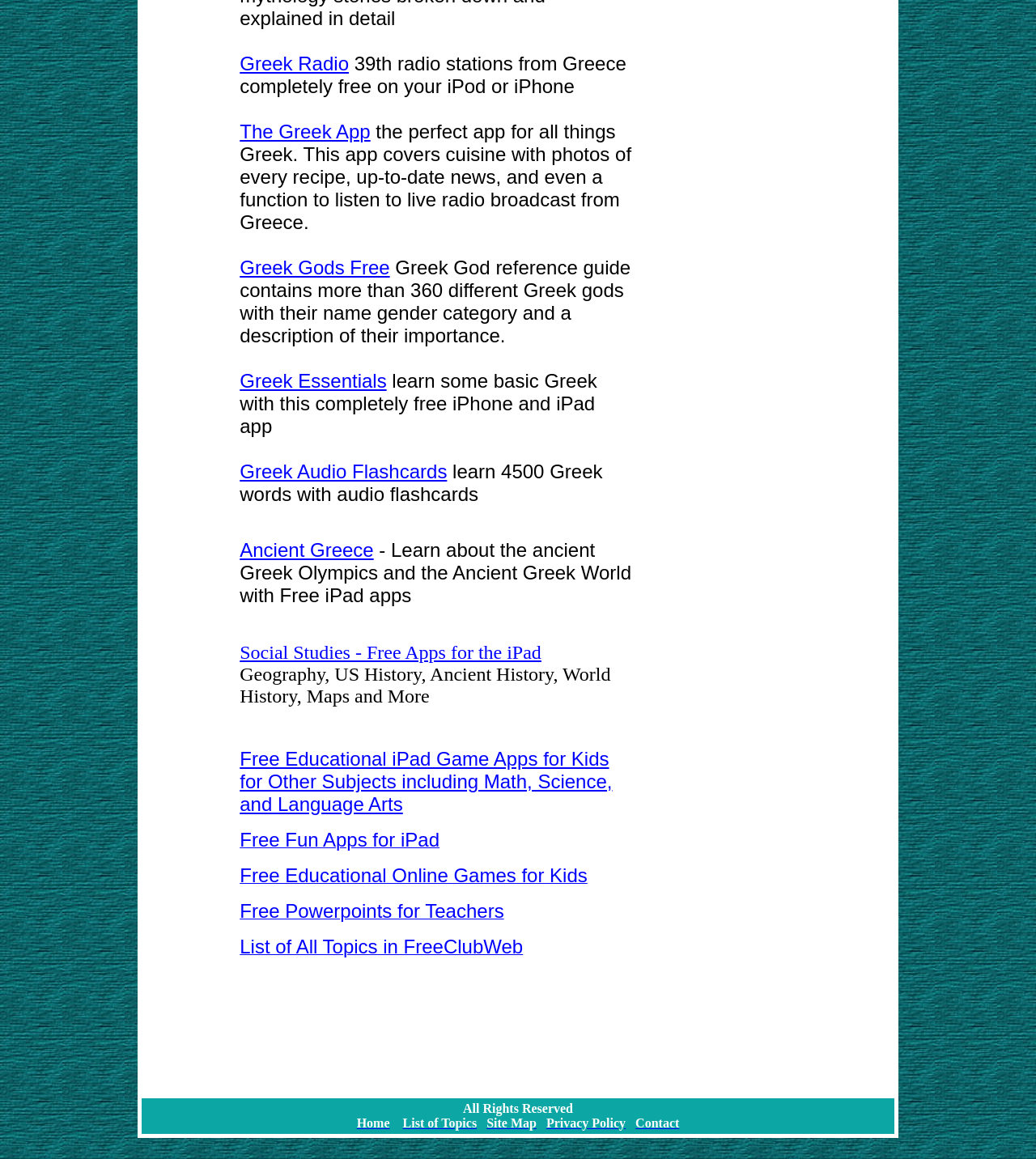Respond with a single word or short phrase to the following question: 
What is the name of the app for all things Greek?

The Greek App